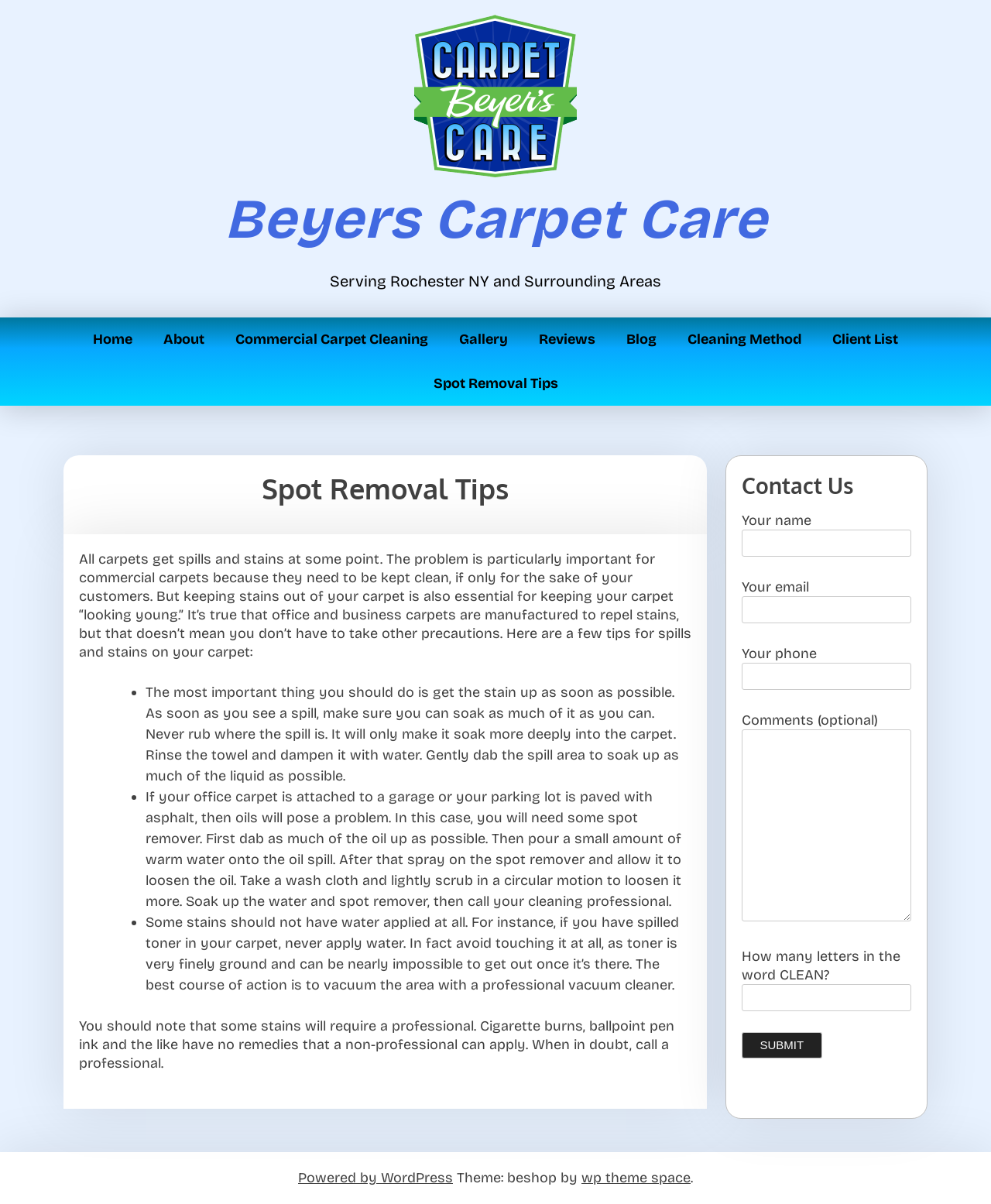Locate the headline of the webpage and generate its content.

Beyers Carpet Care